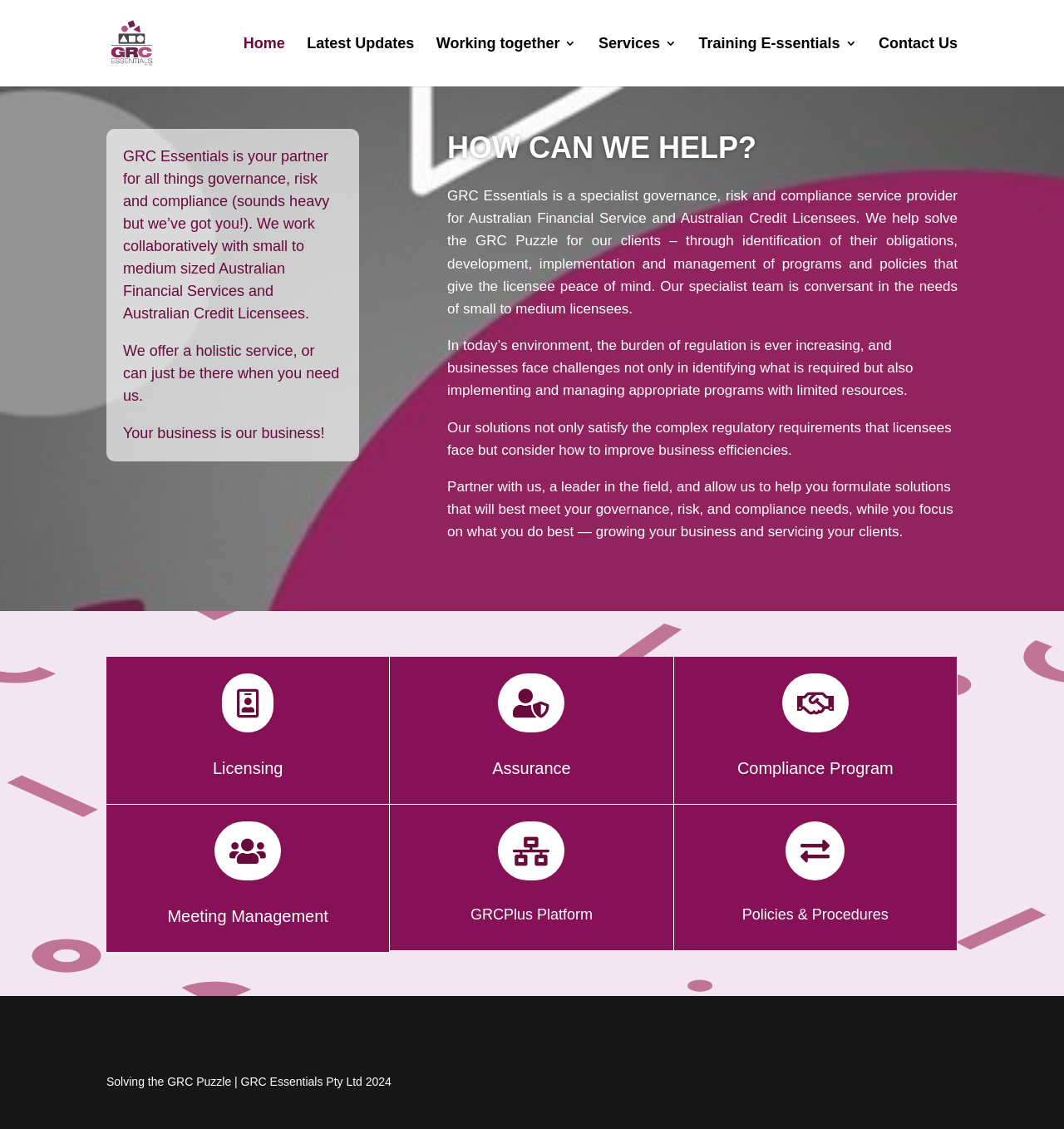Generate a thorough explanation of the webpage's elements.

The webpage is about GRC Essentials, a specialist service provider for Australian Financial Service (AFSL) and Australian Credit Licensees (ACL). At the top left, there is a logo image of GRC Essentials Pty Ltd, accompanied by a link to the company's name. 

To the right of the logo, there are six navigation links: Home, Latest Updates, Working together 3, Services 3, Training E-ssentials 3, and Contact Us. 

Below the navigation links, there is a large section that occupies most of the page. This section is divided into two parts. The left part contains three paragraphs of text that introduce GRC Essentials and its services. The text explains that the company works collaboratively with small to medium-sized Australian Financial Services and Australian Credit Licensees, offering a holistic service to help them with governance, risk, and compliance.

The right part of the section has a heading "HOW CAN WE HELP?" and contains four paragraphs of text that describe the company's services in more detail. The text explains that GRC Essentials helps its clients identify their obligations, develop, implement, and manage programs and policies that give them peace of mind. It also mentions that the company's solutions not only satisfy complex regulatory requirements but also consider how to improve business efficiencies.

Below this section, there are four columns of icons and headings that represent different services offered by GRC Essentials: Licensing, Assurance, Compliance Program, Meeting Management, GRCPlus Platform, and Policies & Procedures. Each column has an icon and a heading that describes the service.

At the bottom of the page, there is a footer section that contains the company's name and the year 2024.